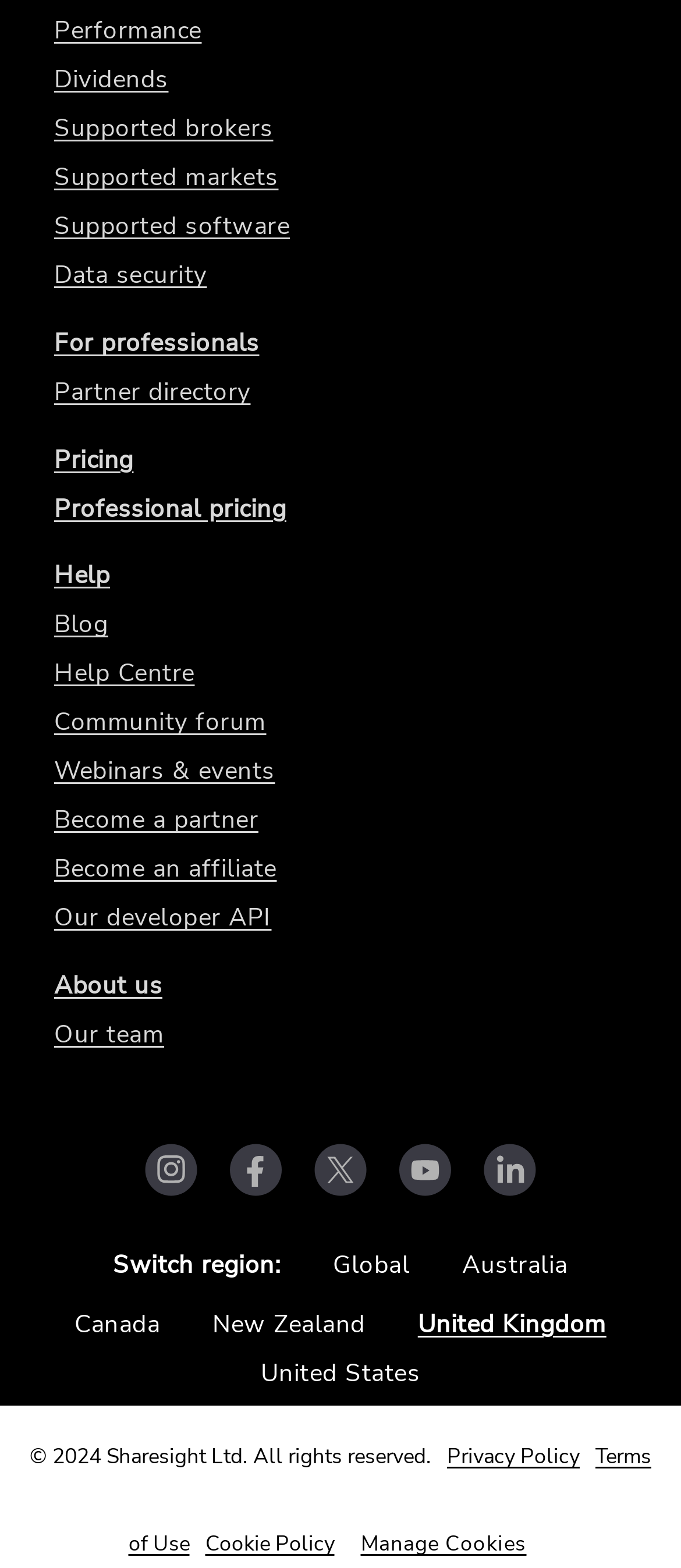Find and specify the bounding box coordinates that correspond to the clickable region for the instruction: "Read Privacy Policy".

[0.656, 0.92, 0.851, 0.938]